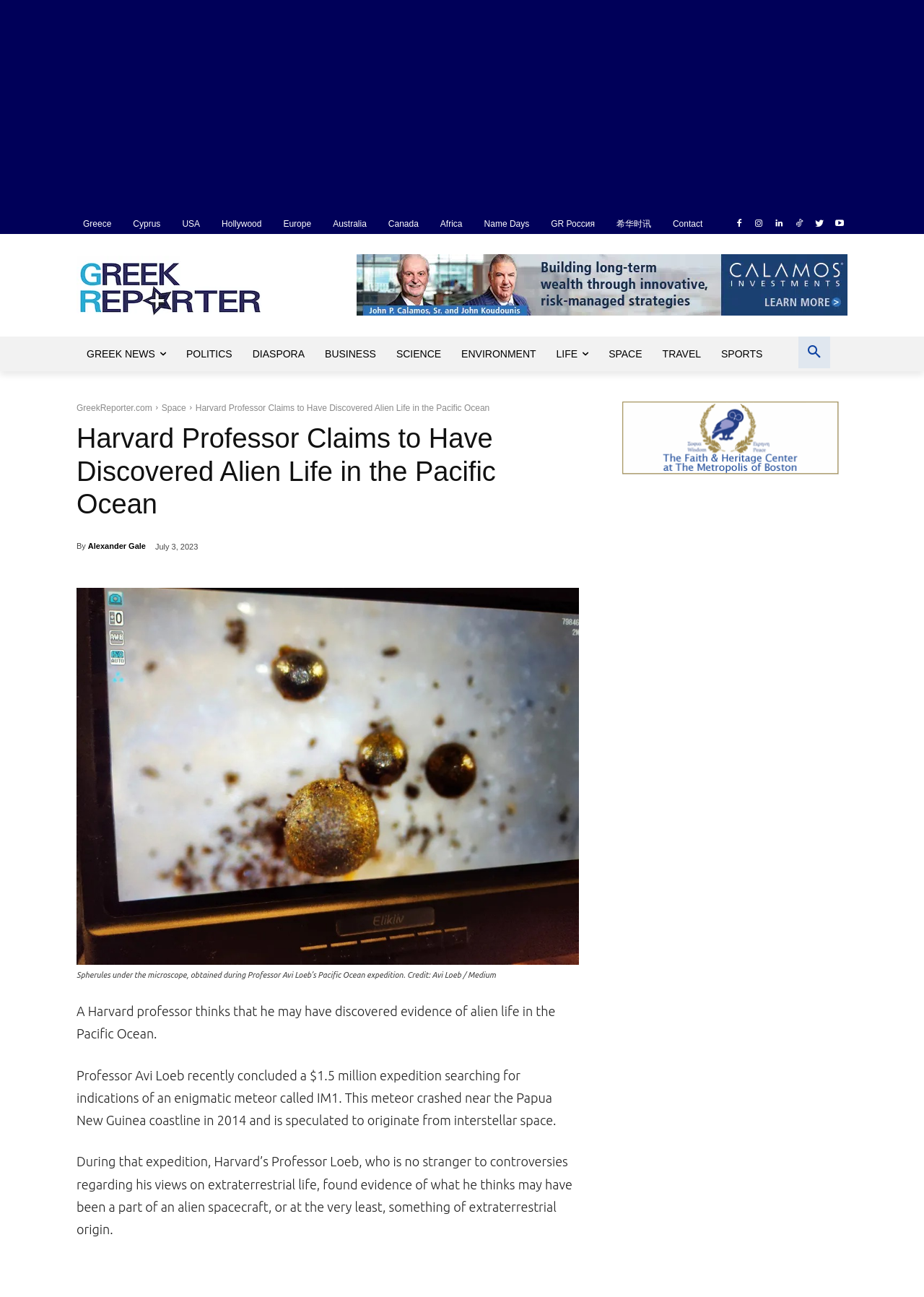Offer a thorough description of the webpage.

This webpage is about a news article discussing a Harvard professor's claim of discovering evidence of alien life in the Pacific Ocean. At the top, there is a horizontal menu with links to various categories such as Greece, Cyprus, USA, and others. Below this menu, there is a banner with a link to "Greek news from Greece and the world" accompanied by an image. 

To the right of the banner, there is another advertisement banner with an image and a link to "John Calamos Greek Reporter Ad". Below these banners, there is a horizontal menu with links to different news categories such as GREEK NEWS, POLITICS, DIASPORA, BUSINESS, and others.

On the left side of the page, there is a search button and a link to the website's homepage, GreekReporter.com. Below this, there is a heading that reads "Harvard Professor Claims to Have Discovered Alien Life in the Pacific Ocean". 

The article begins with a byline "By Alexander Gale" and a timestamp "July 3, 2023". The article's content is divided into paragraphs, with the first paragraph introducing the topic of the Harvard professor's expedition to find evidence of alien life in the Pacific Ocean. 

Below the first paragraph, there is an image of spherules under a microscope, accompanied by a caption that describes the image. The article continues with more paragraphs discussing the professor's findings and his views on extraterrestrial life.

At the bottom of the page, there is a link to "The Behrakis Foundation supports Greek news" accompanied by an image.